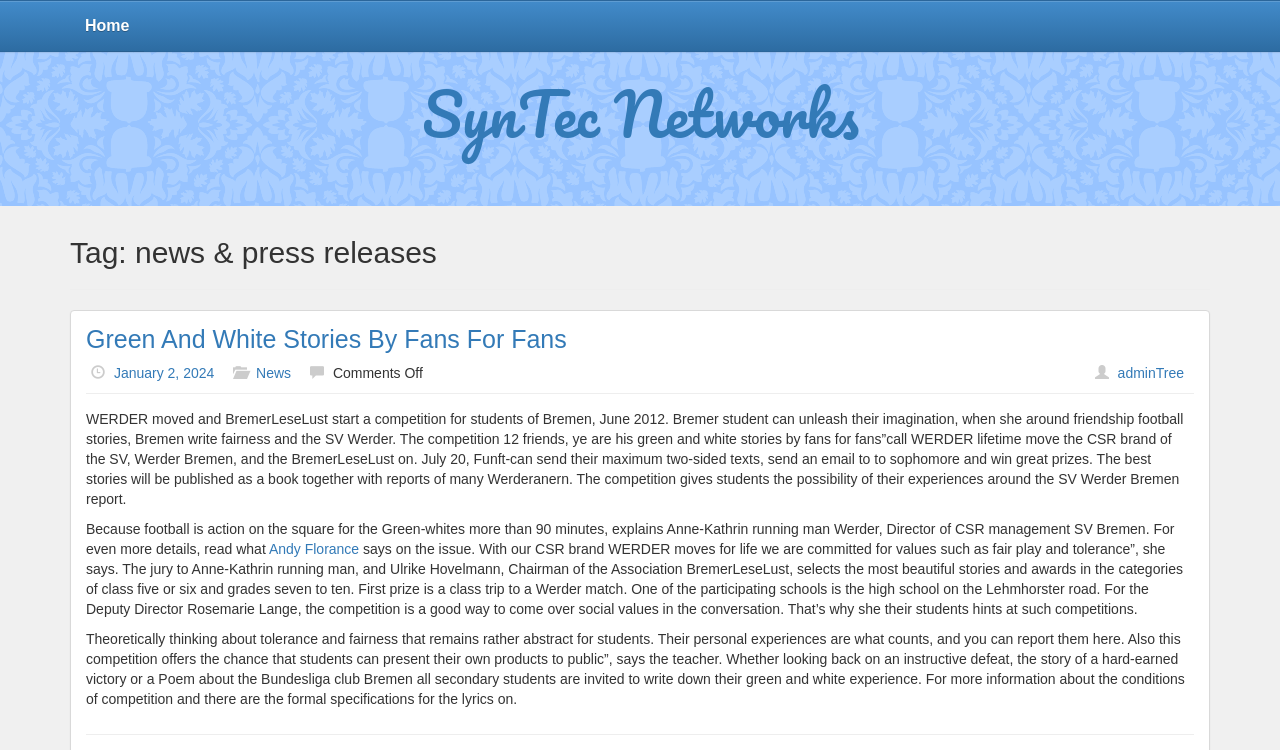What is the category of the news article?
Please provide a single word or phrase as your answer based on the image.

News